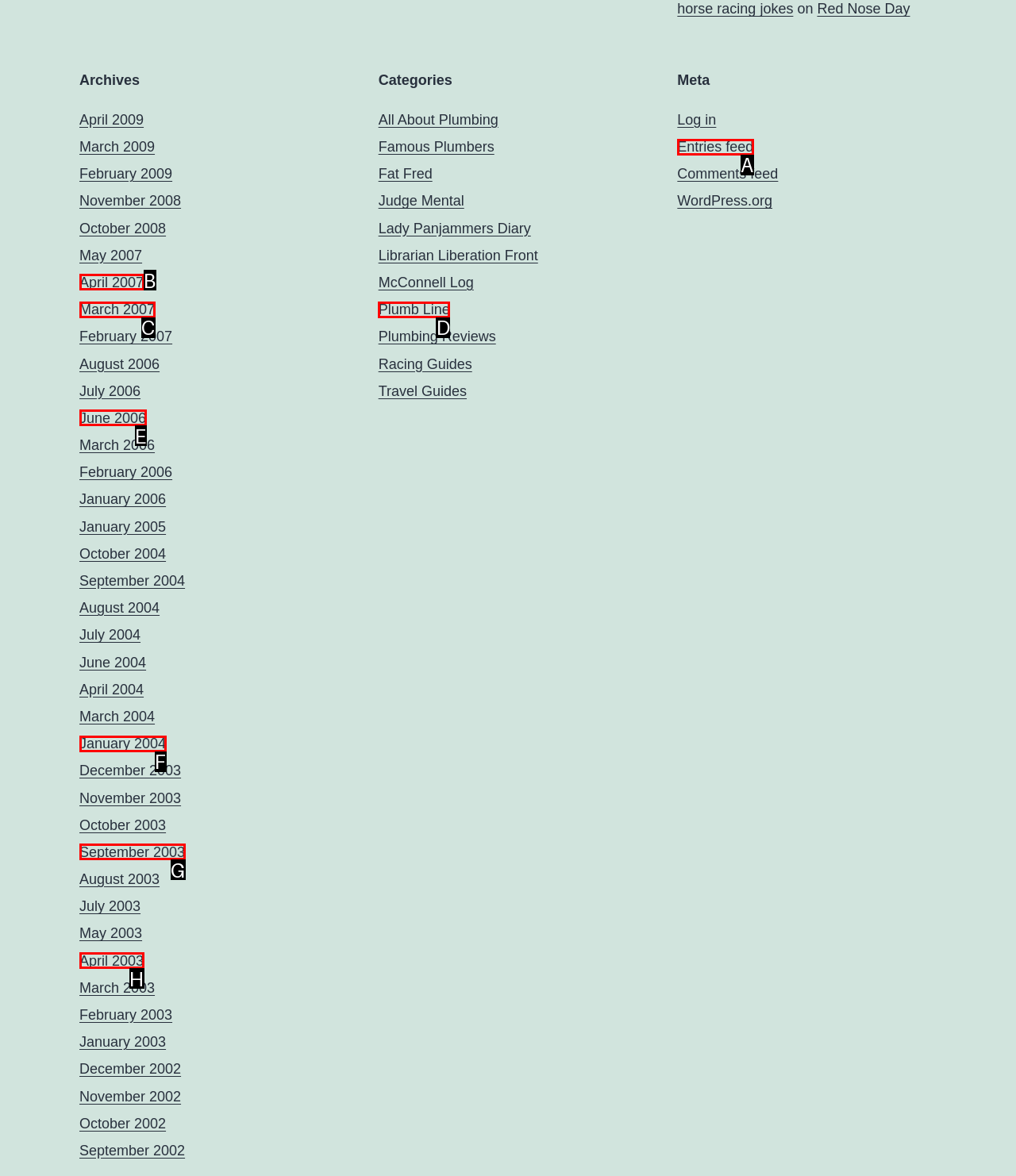Select the HTML element that fits the following description: January 2004
Provide the letter of the matching option.

F